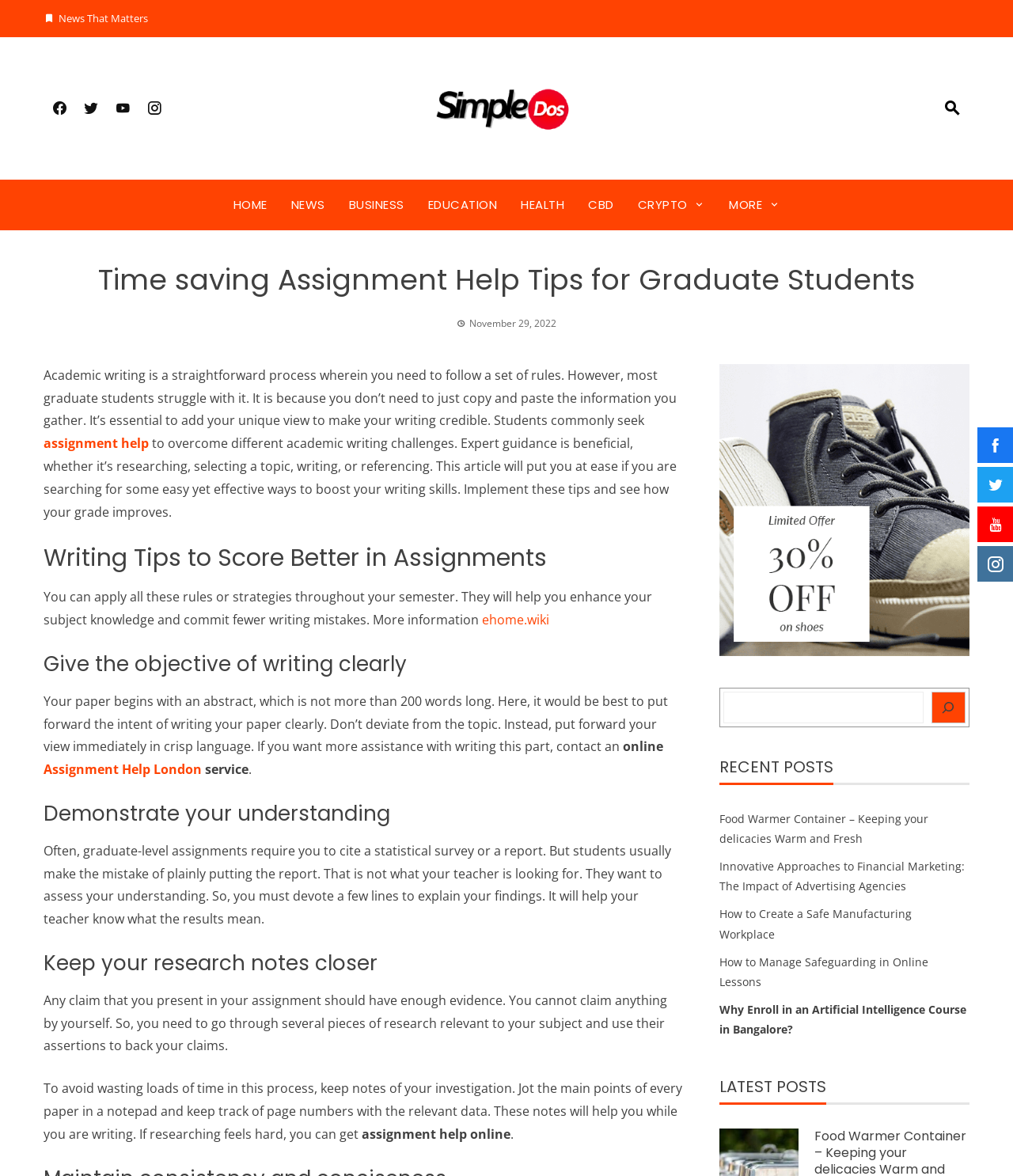Identify the bounding box for the described UI element. Provide the coordinates in (top-left x, top-left y, bottom-right x, bottom-right y) format with values ranging from 0 to 1: Assignment Help London

[0.043, 0.647, 0.199, 0.662]